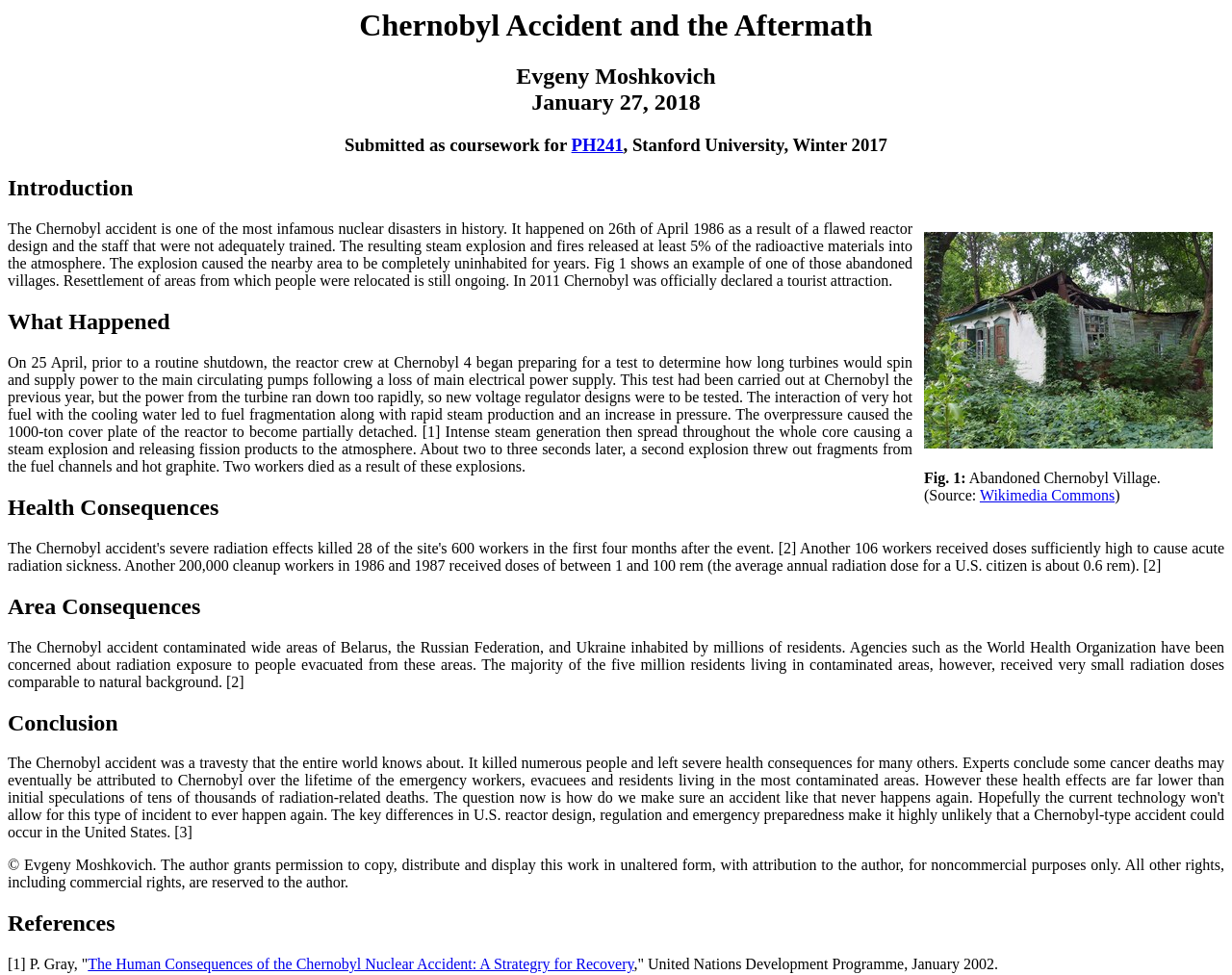Offer a meticulous description of the webpage's structure and content.

The webpage is about the Chernobyl accident and its aftermath. At the top, there is a heading with the title "Chernobyl Accident and the Aftermath" followed by the author's name and the date. Below this, there is a table with an image of an abandoned Chernobyl village, which is linked to Wikimedia Commons.

The main content of the webpage is divided into sections, each with a heading. The first section is the introduction, which provides a brief overview of the Chernobyl accident. The text explains that the accident occurred on April 26, 1986, due to a flawed reactor design and inadequate training of the staff. It also mentions that the resulting steam explosion and fires released radioactive materials into the atmosphere, causing the nearby area to be uninhabited for years.

The next section is "What Happened", which describes the events leading up to the accident. The text explains that the reactor crew was preparing for a test to determine how long turbines would spin and supply power to the main circulating pumps following a loss of main electrical power supply. However, the interaction of hot fuel with cooling water led to fuel fragmentation, rapid steam production, and an increase in pressure, causing a steam explosion and releasing fission products to the atmosphere.

The following sections are "Health Consequences" and "Area Consequences", which discuss the effects of the accident on human health and the environment. The text explains that the accident contaminated wide areas of Belarus, the Russian Federation, and Ukraine, and that agencies such as the World Health Organization have been concerned about radiation exposure to people evacuated from these areas.

The final sections are "Conclusion" and "References". The conclusion summarizes the main points of the webpage, and the references provide a list of sources used in the article.

Throughout the webpage, there are several links to external sources, including PH241, Stanford University, and Wikimedia Commons. There are also images, including a figure of an abandoned Chernobyl village. The webpage is well-structured, with clear headings and concise text, making it easy to navigate and understand.